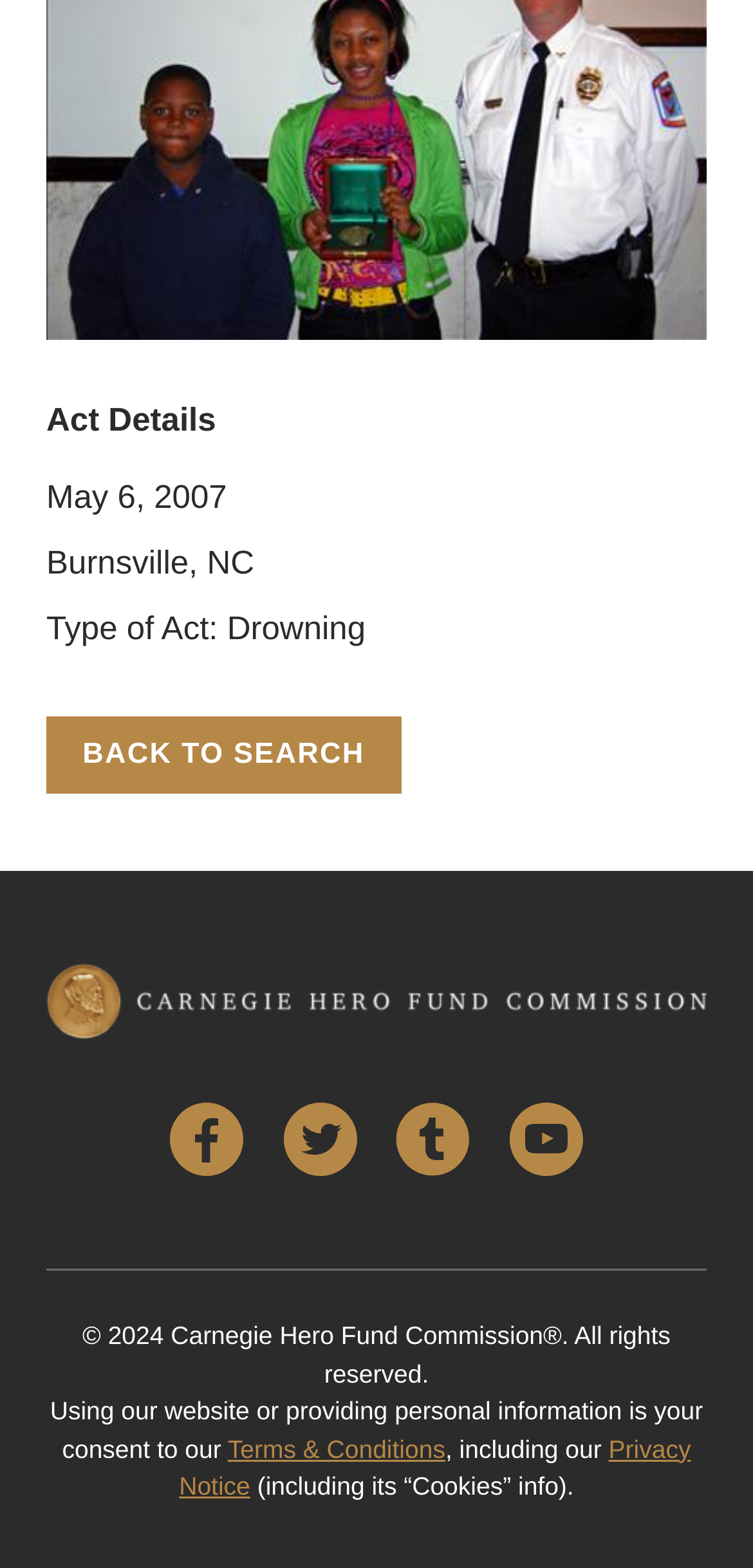What is the link to the privacy notice?
Provide a detailed answer to the question, using the image to inform your response.

The link to the privacy notice can be found in the link element with the text 'Privacy Notice' located at the bottom of the page, below the copyright information.